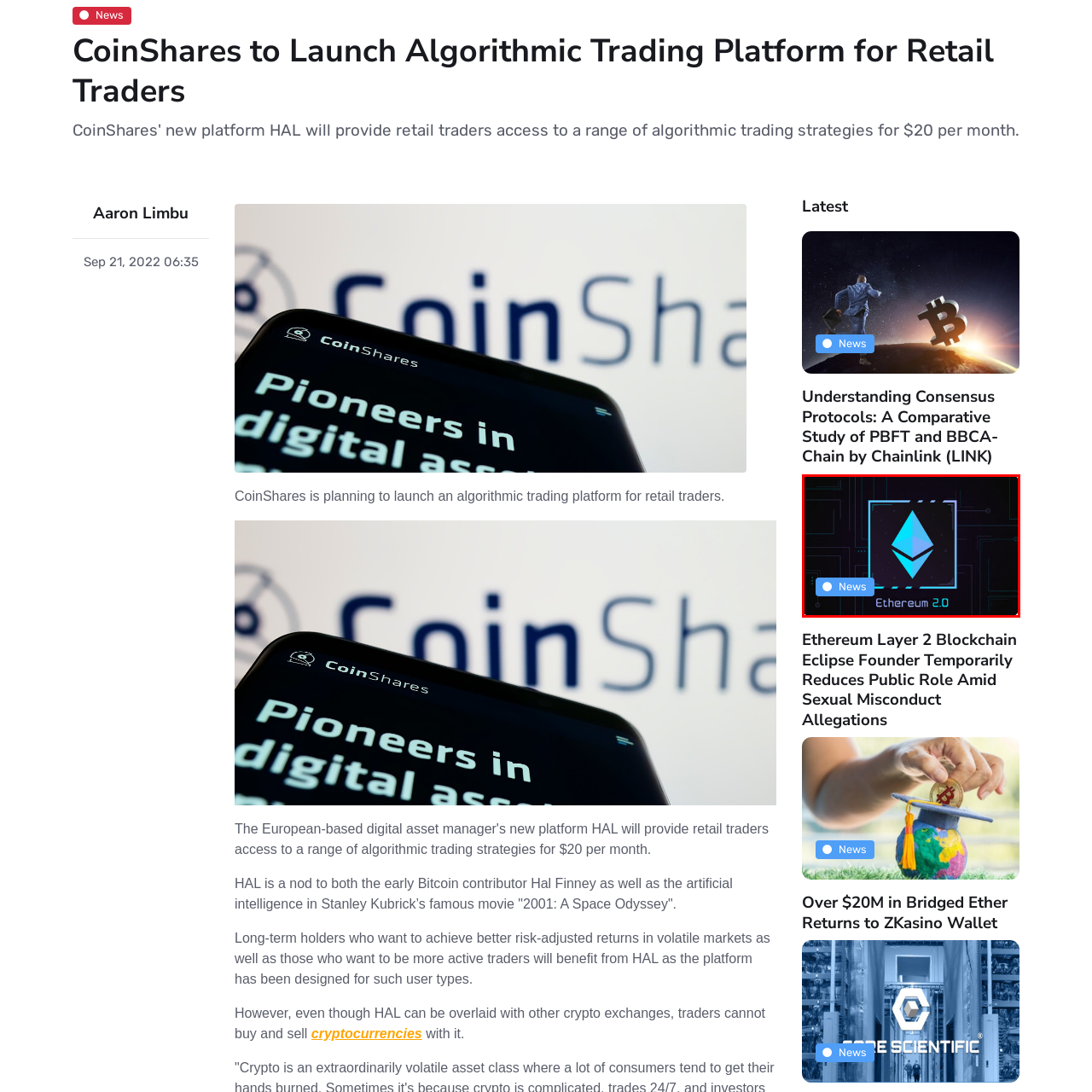Give a detailed account of the visual elements present in the image highlighted by the red border.

The image features a stylized depiction of the Ethereum logo, prominently displayed in a geometric design. The logo is rendered in shades of blue and white against a dark, circuit-like background, symbolizing its connection to digital technology and blockchain. Below the logo, the text "Ethereum 2.0" is featured, indicating a significant upgrade to the Ethereum blockchain, which aims to enhance scalability, security, and sustainability.

In the top left corner, there is a blue label marked "News," suggesting that this visual is related to recent updates or announcements concerning Ethereum 2.0, reflecting its importance in the cryptocurrency landscape. Overall, the design conveys a sense of modernity and technological advancement in the realm of blockchain.